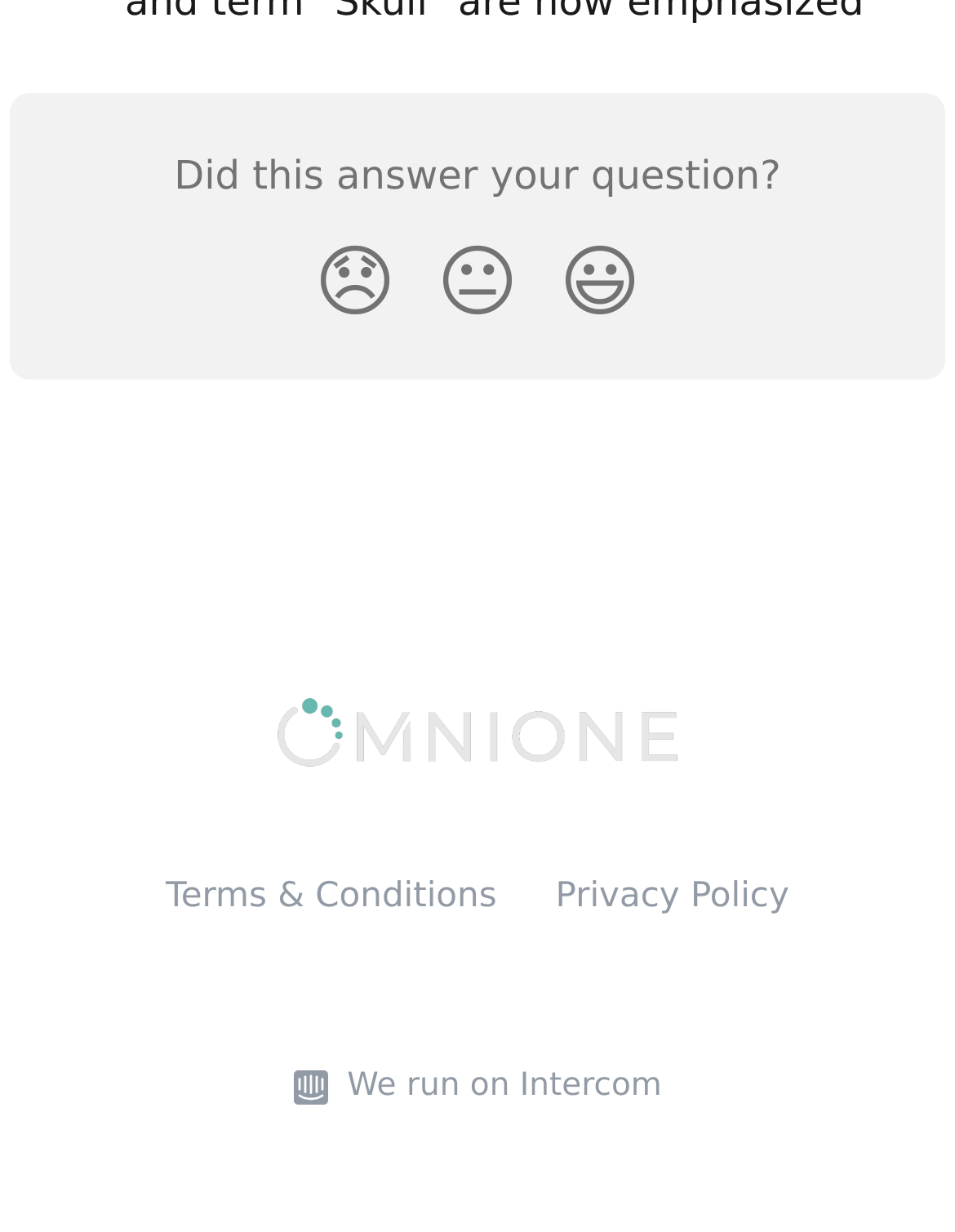Please provide the bounding box coordinate of the region that matches the element description: Privacy Policy. Coordinates should be in the format (top-left x, top-left y, bottom-right x, bottom-right y) and all values should be between 0 and 1.

[0.582, 0.712, 0.826, 0.744]